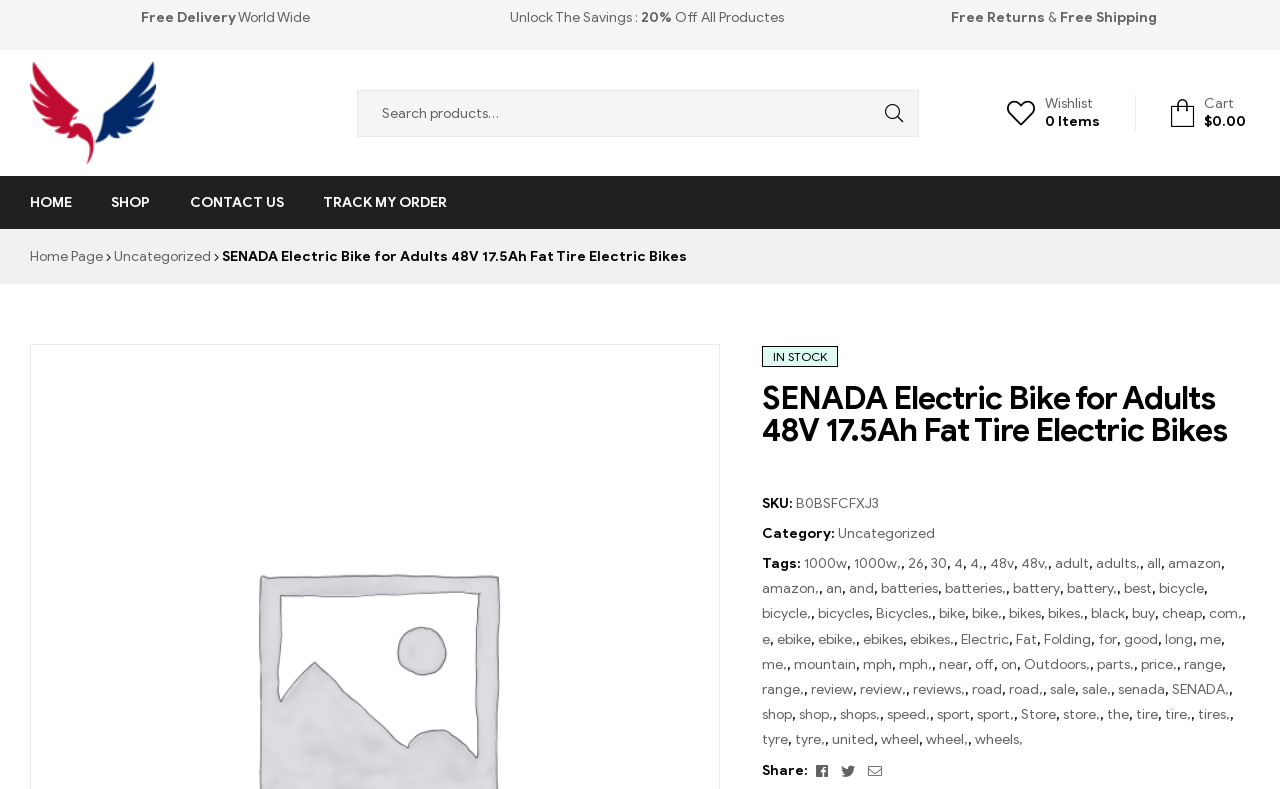Can you specify the bounding box coordinates of the area that needs to be clicked to fulfill the following instruction: "View wishlist"?

[0.787, 0.12, 0.859, 0.166]